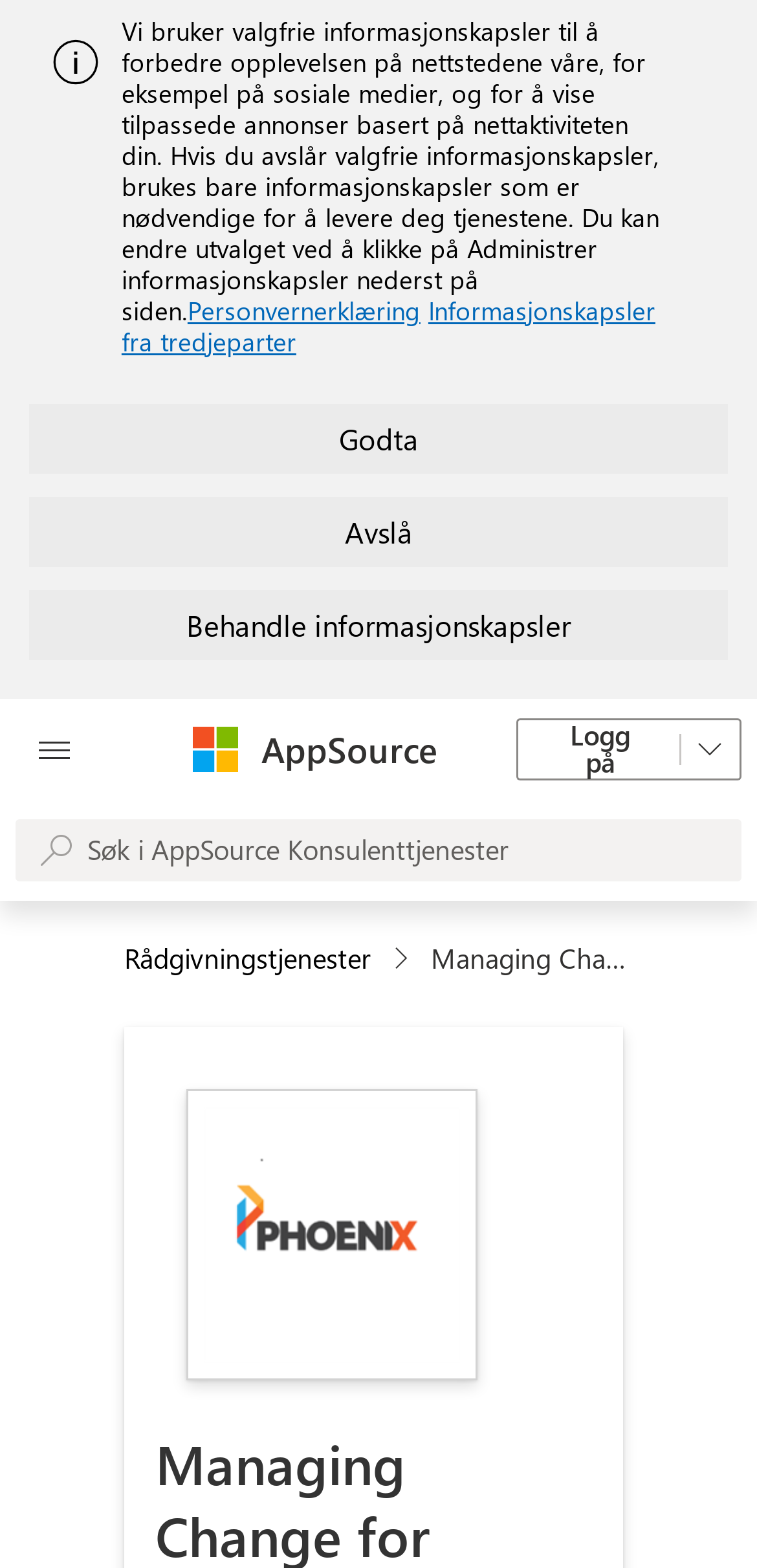Please answer the following question using a single word or phrase: 
How many buttons are there in the cookie notification section?

3